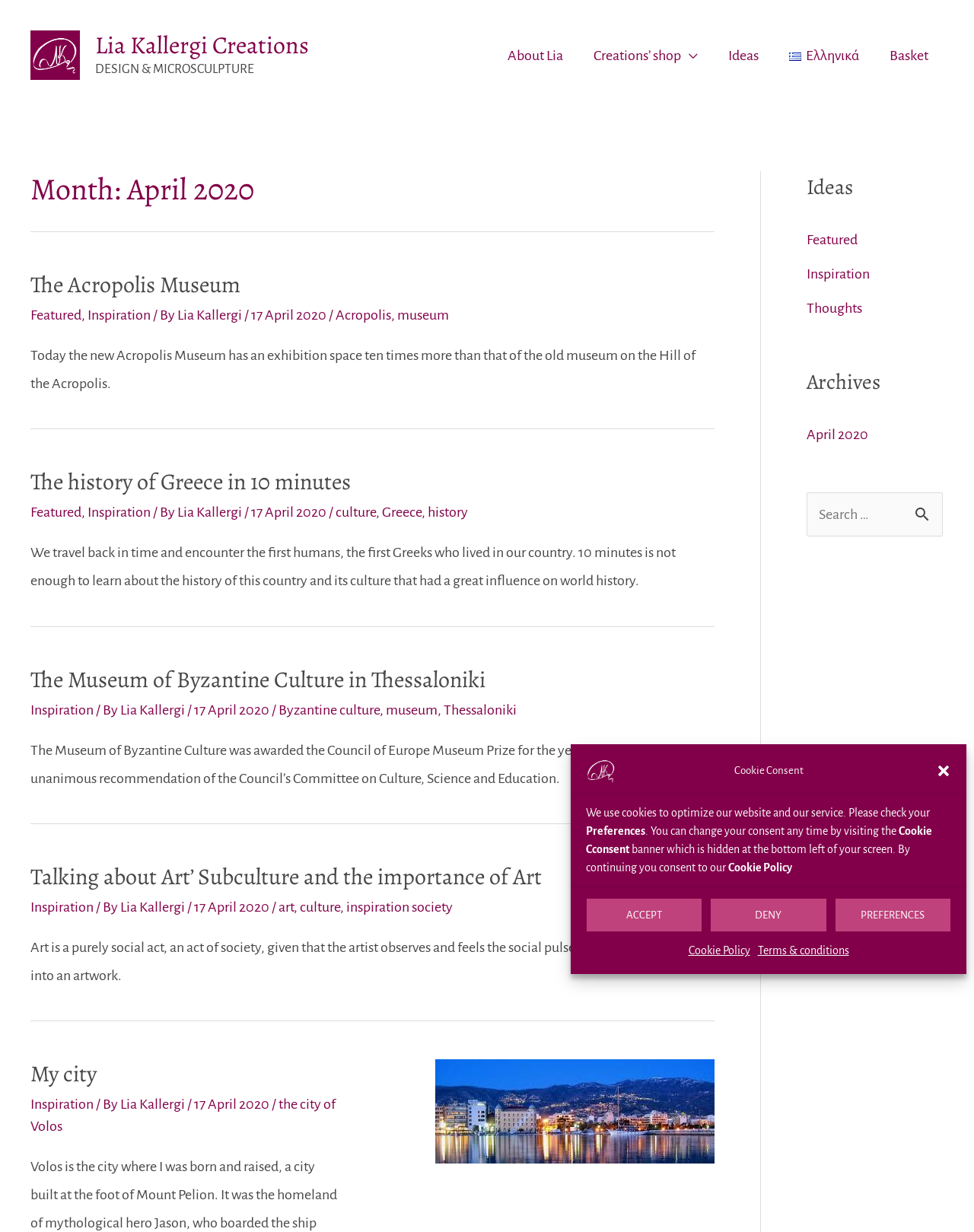Use the information in the screenshot to answer the question comprehensively: How many navigation links are there?

I counted the number of link elements inside the navigation element, and there are 5 of them, including 'About Lia', 'Creations shop', 'Ideas', 'Ελληνικά', and 'Basket'.